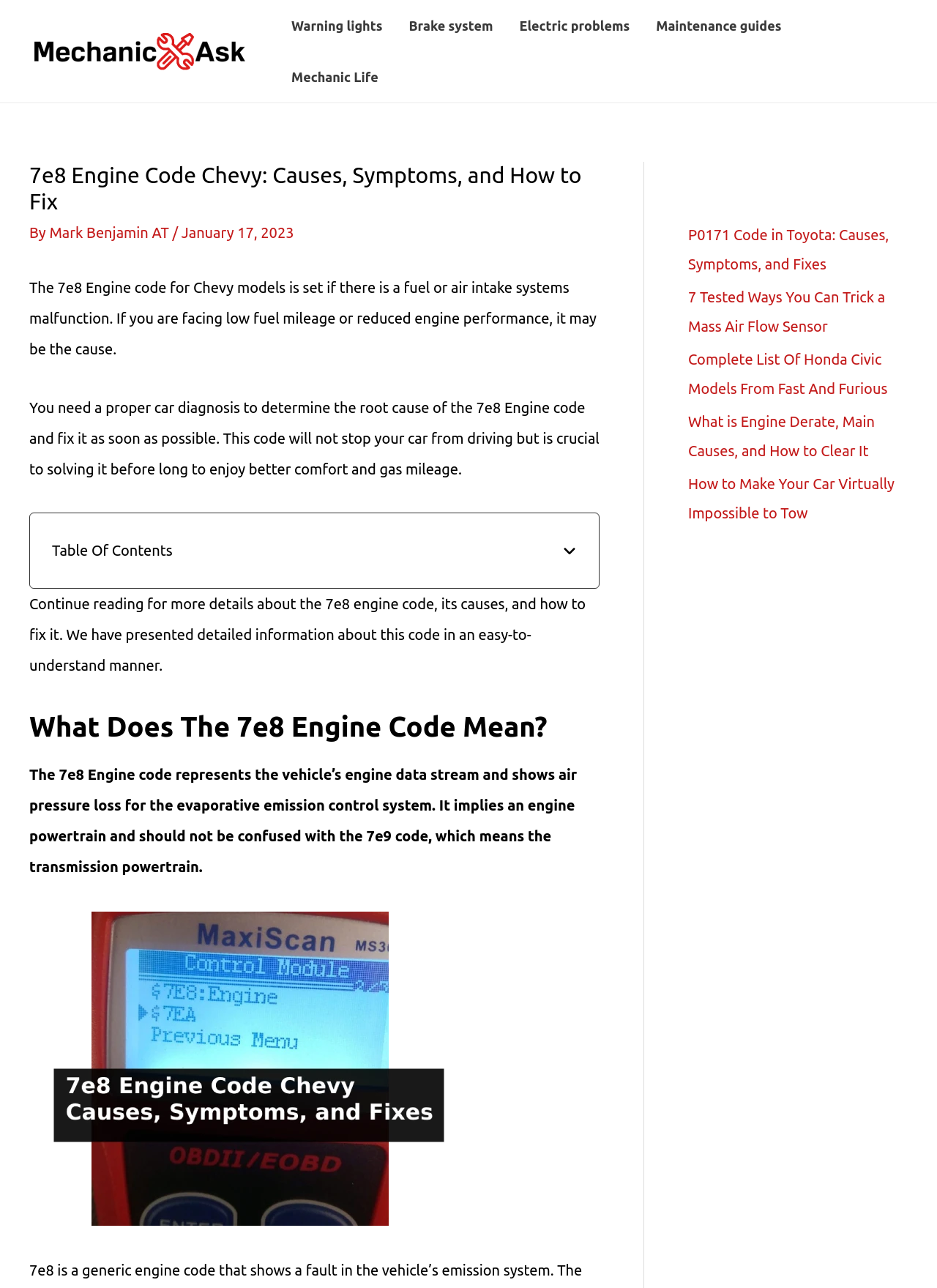Determine the bounding box coordinates of the region that needs to be clicked to achieve the task: "Log in or Sign up".

None